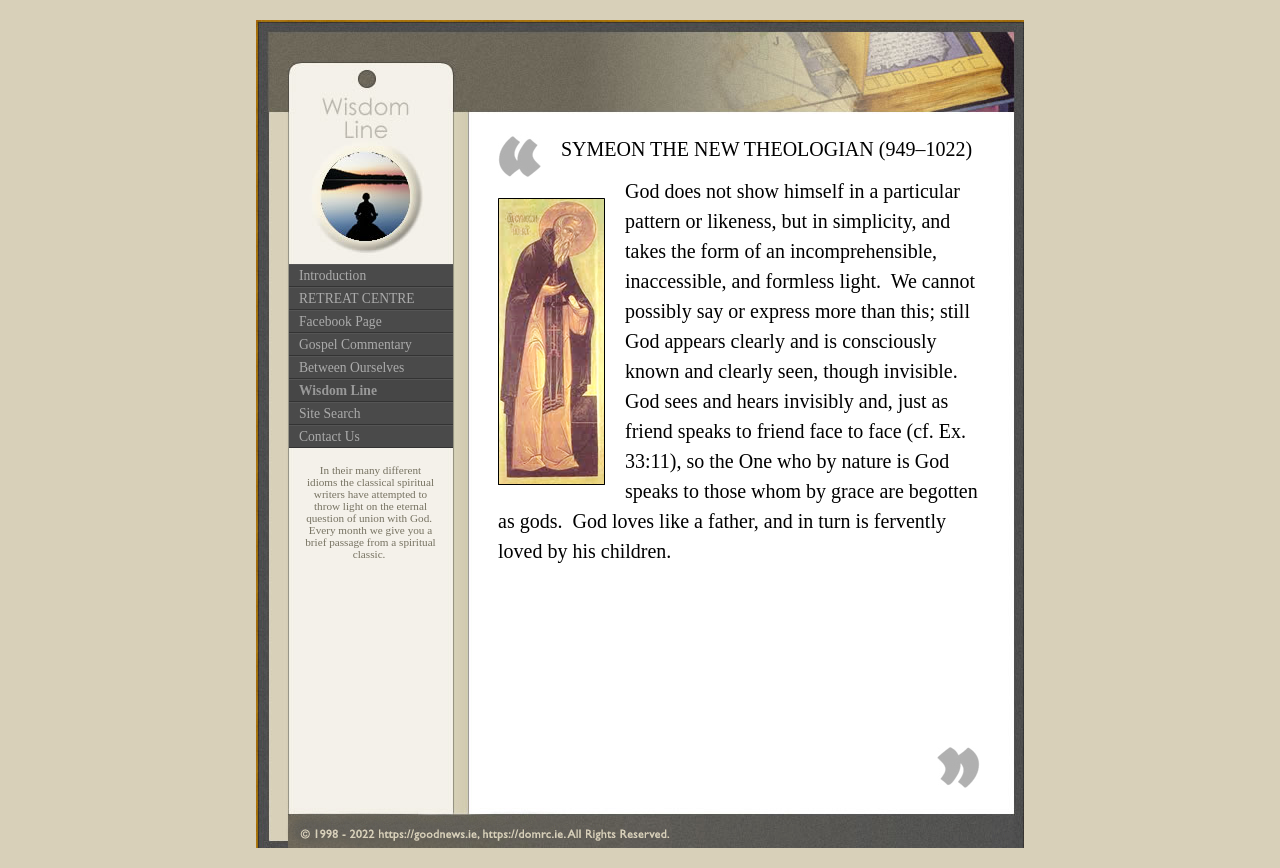Provide the bounding box coordinates of the HTML element this sentence describes: "Wisdom Line". The bounding box coordinates consist of four float numbers between 0 and 1, i.e., [left, top, right, bottom].

[0.226, 0.437, 0.354, 0.463]